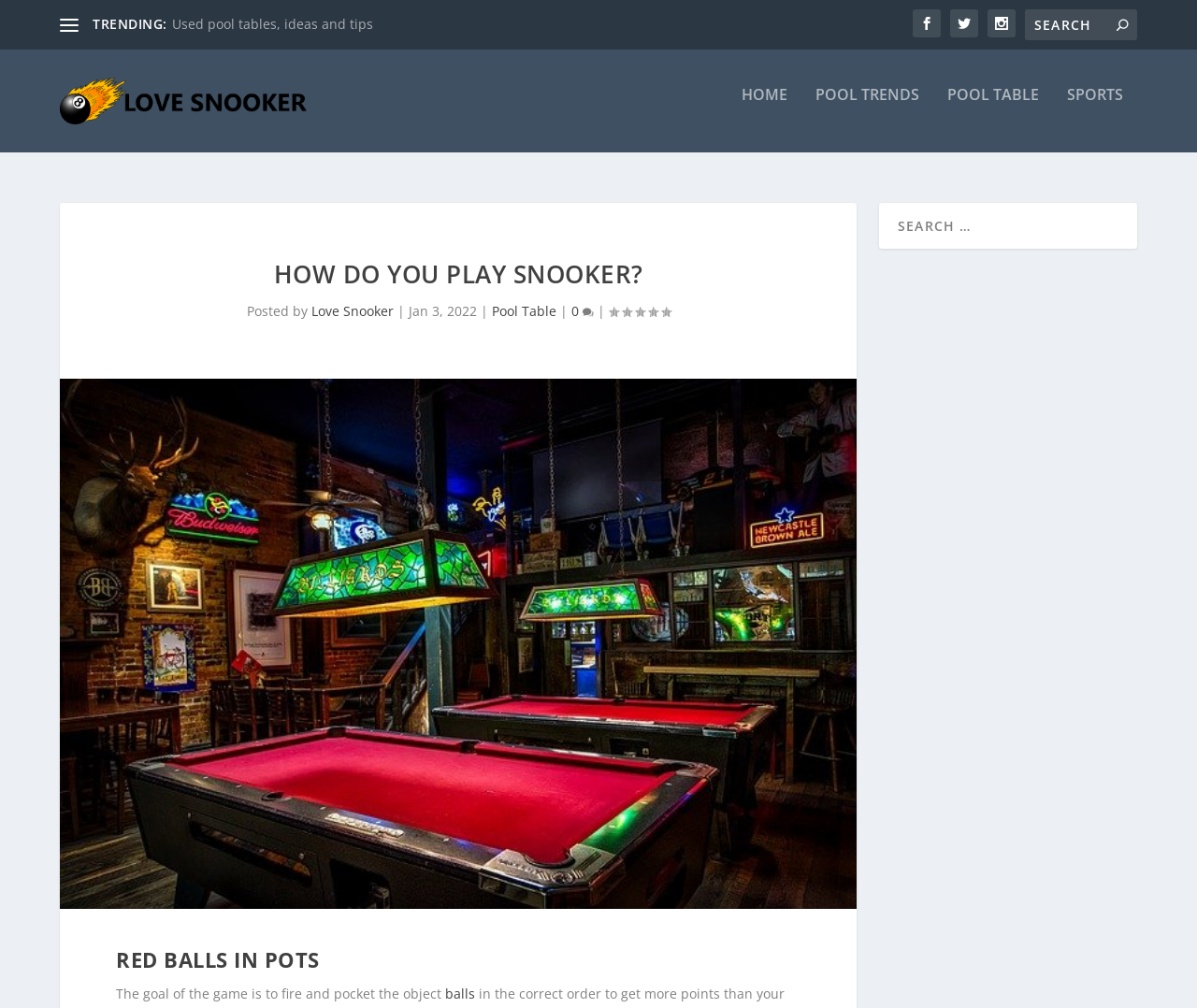Could you specify the bounding box coordinates for the clickable section to complete the following instruction: "Read the article about Union Square Venturessilberlingtechcrunch"?

None